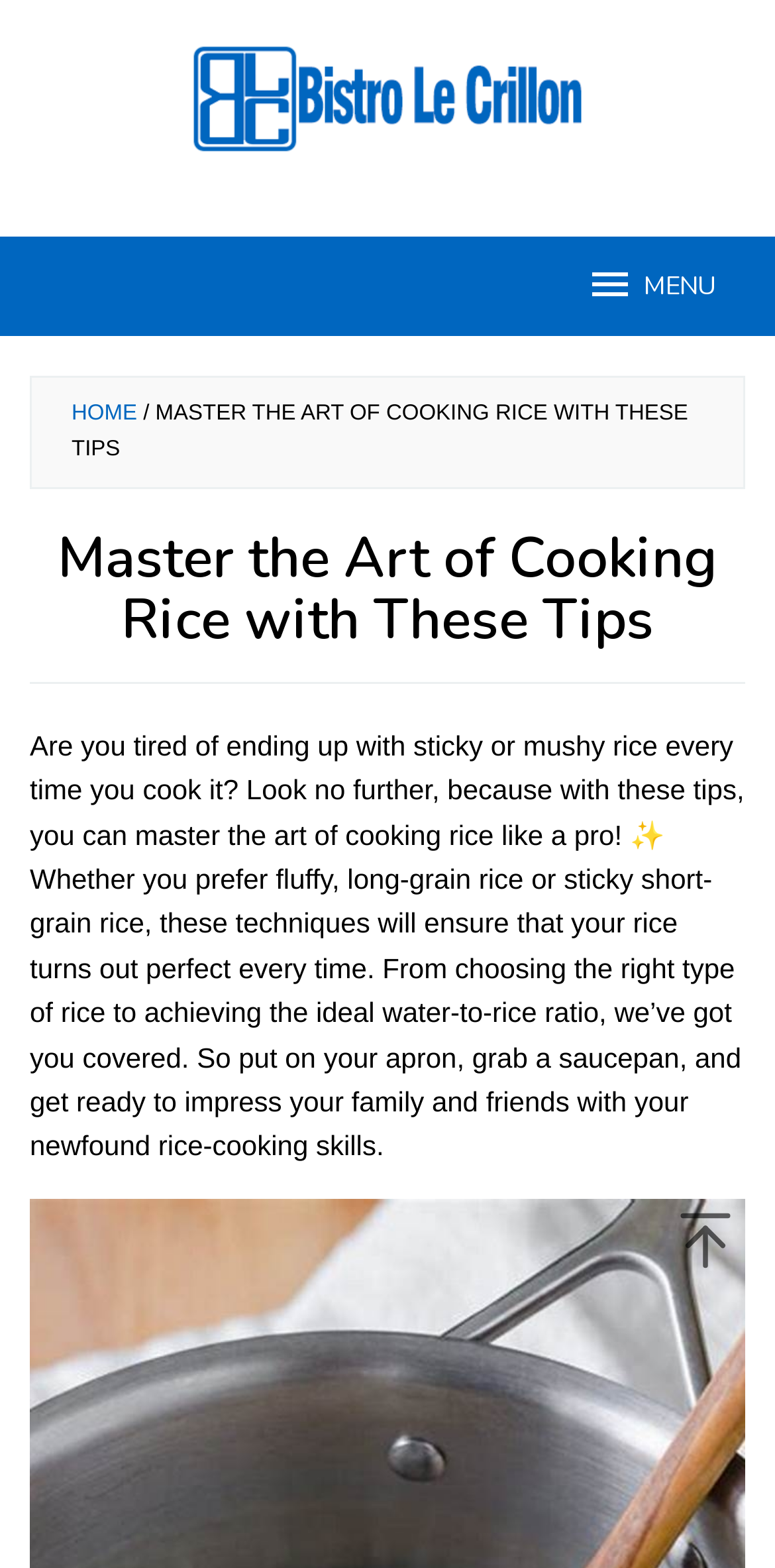Using the description: "title="Bistro Le Crillon"", identify the bounding box of the corresponding UI element in the screenshot.

[0.244, 0.051, 0.756, 0.071]